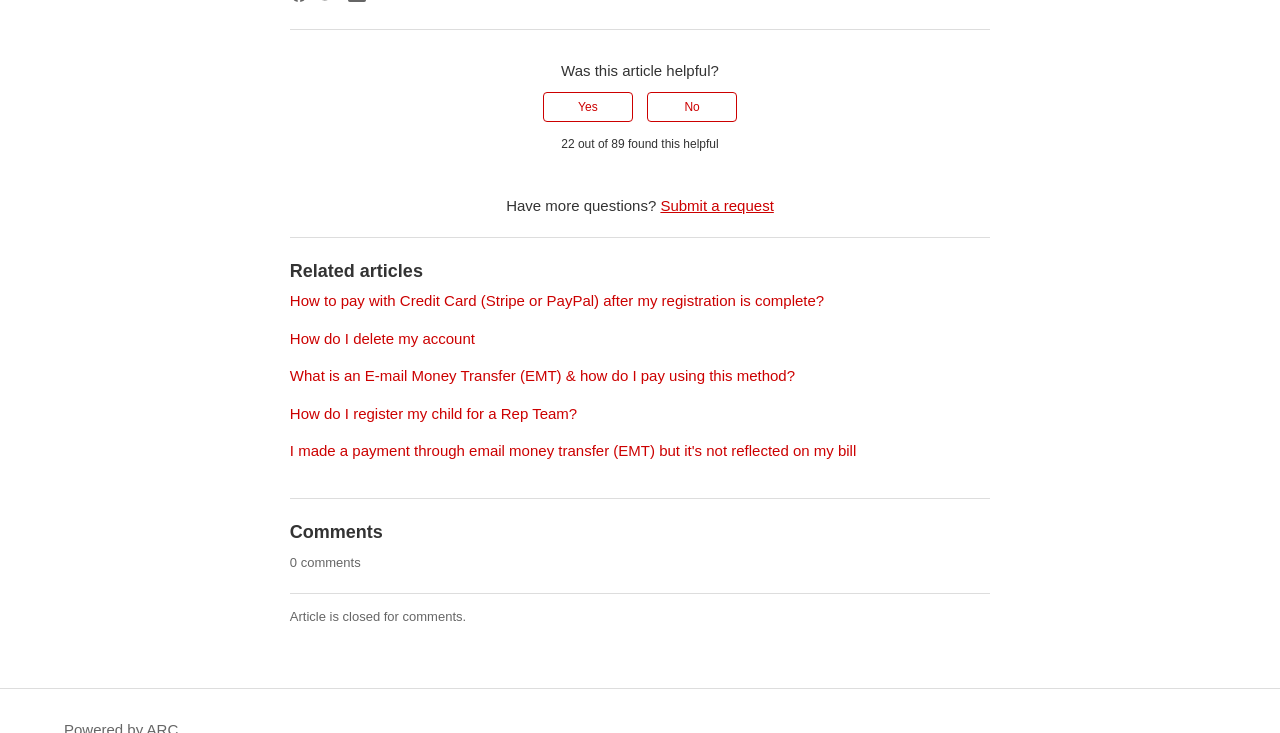Specify the bounding box coordinates of the element's region that should be clicked to achieve the following instruction: "Visit News & Meetings". The bounding box coordinates consist of four float numbers between 0 and 1, in the format [left, top, right, bottom].

None